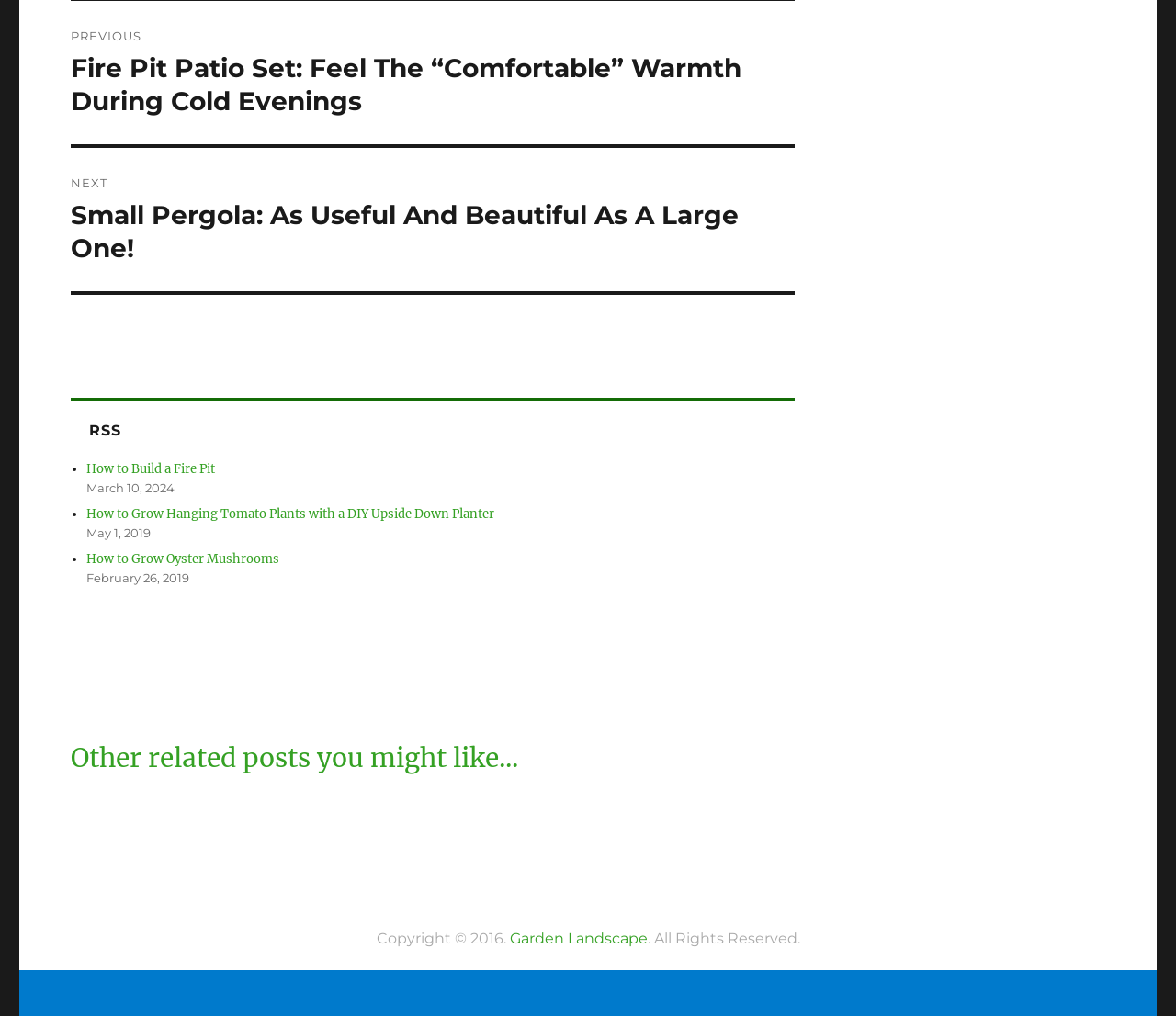Find the bounding box coordinates for the area that must be clicked to perform this action: "view Previous Post".

None